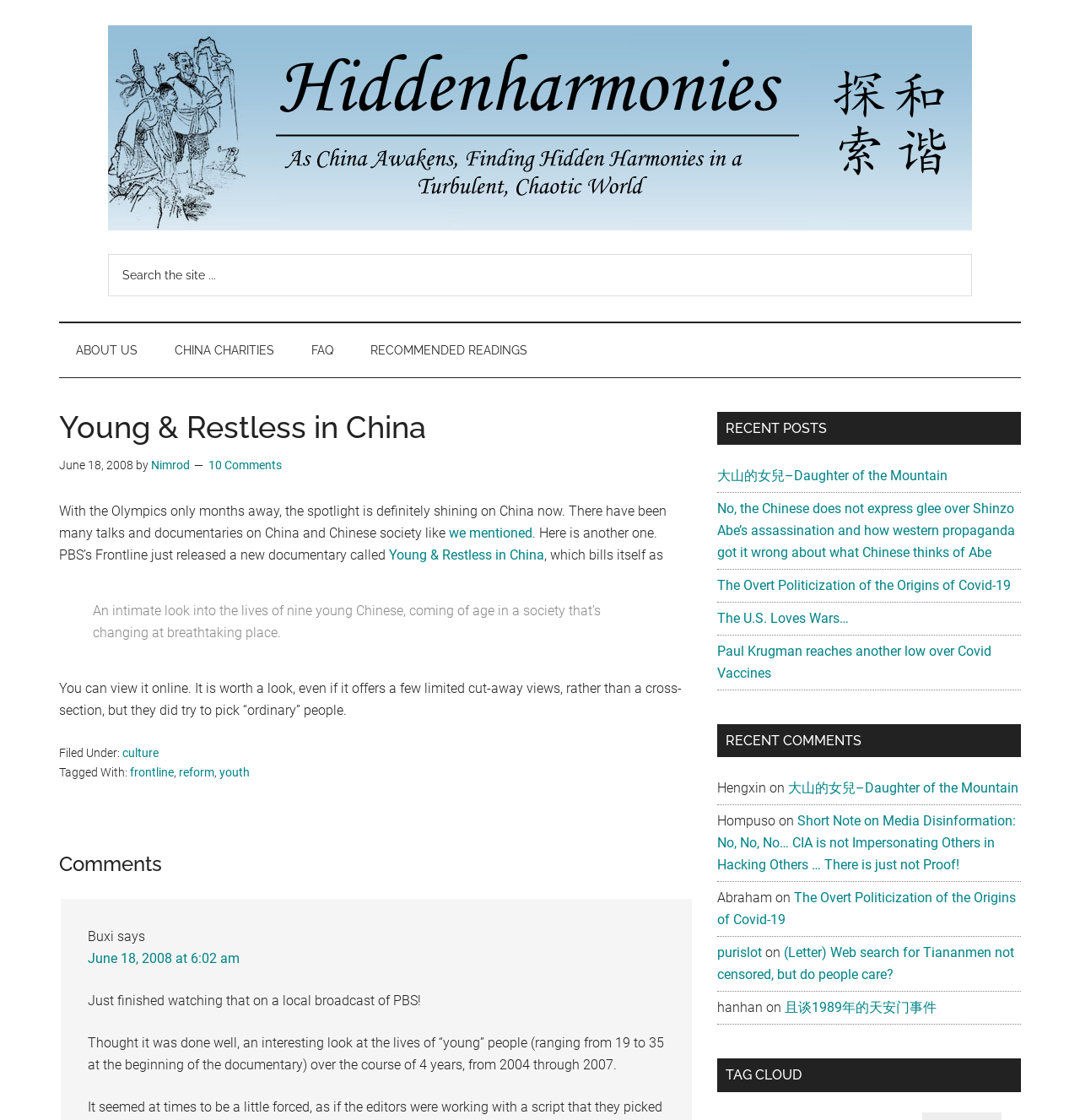Using the information in the image, could you please answer the following question in detail:
What is the category of the article?

The article is categorized under 'culture', which can be seen in the footer section of the webpage. The category is mentioned along with other tags such as 'frontline', 'reform', and 'youth'.